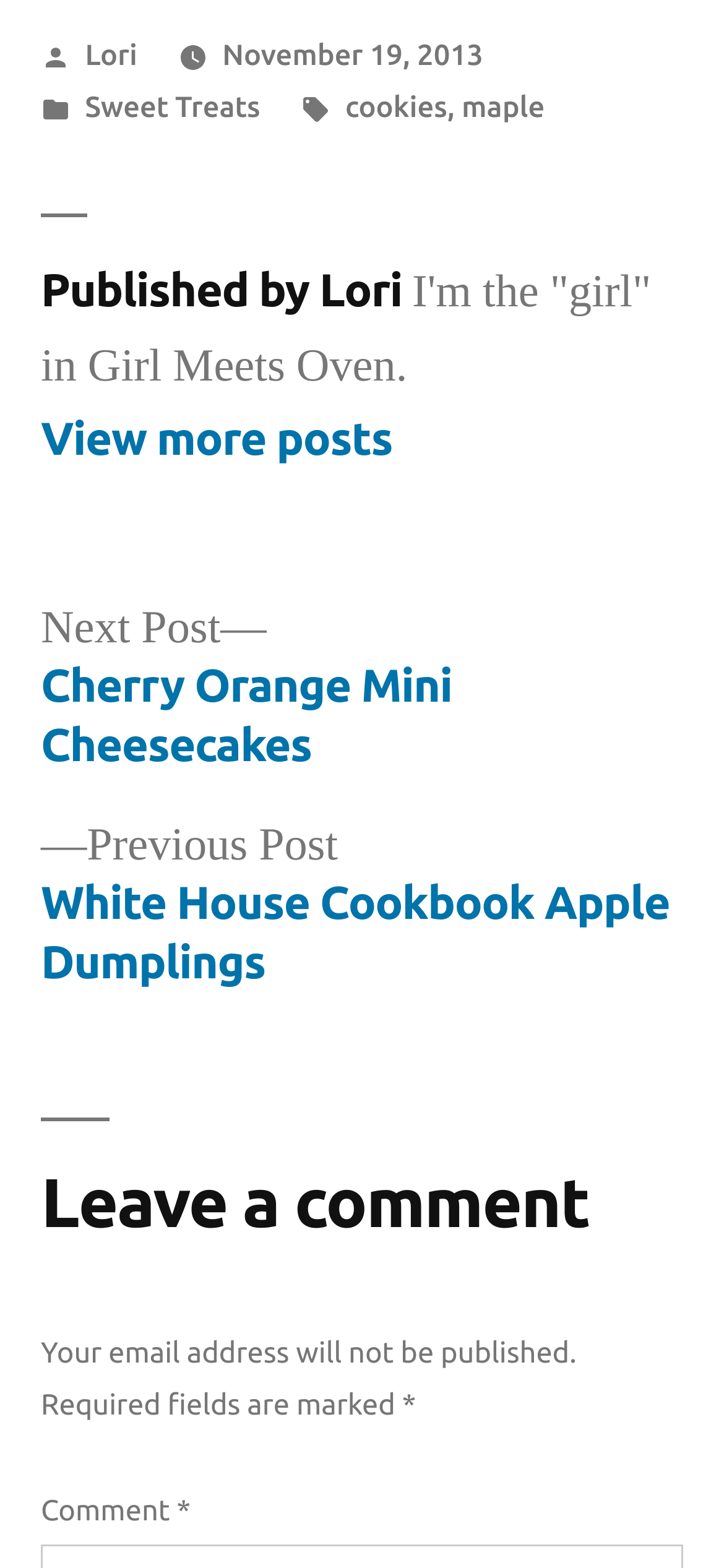Bounding box coordinates are to be given in the format (top-left x, top-left y, bottom-right x, bottom-right y). All values must be floating point numbers between 0 and 1. Provide the bounding box coordinate for the UI element described as: November 19, 2013

[0.307, 0.024, 0.667, 0.045]